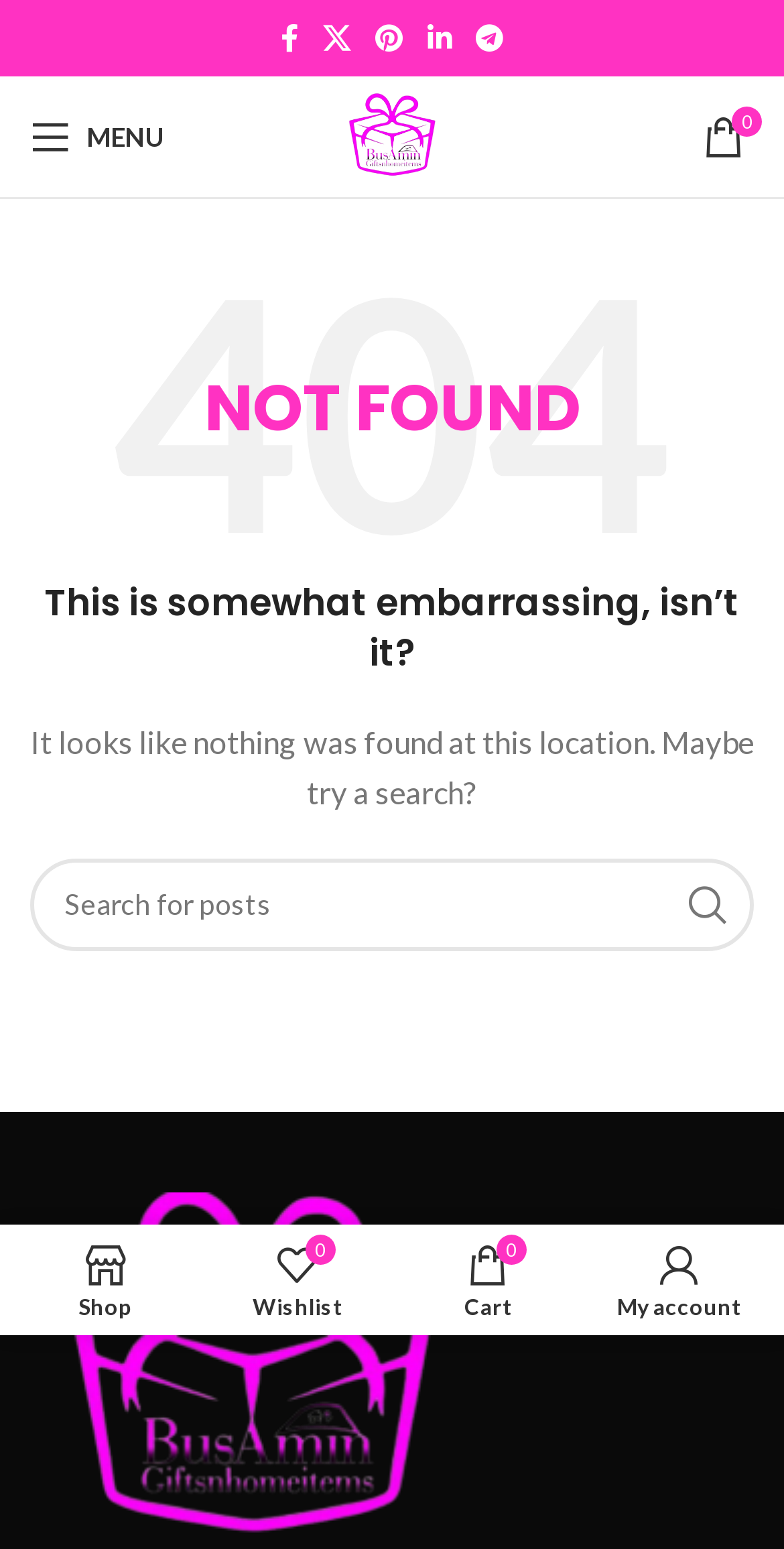Determine the coordinates of the bounding box for the clickable area needed to execute this instruction: "Go to Facebook".

[0.342, 0.008, 0.396, 0.042]